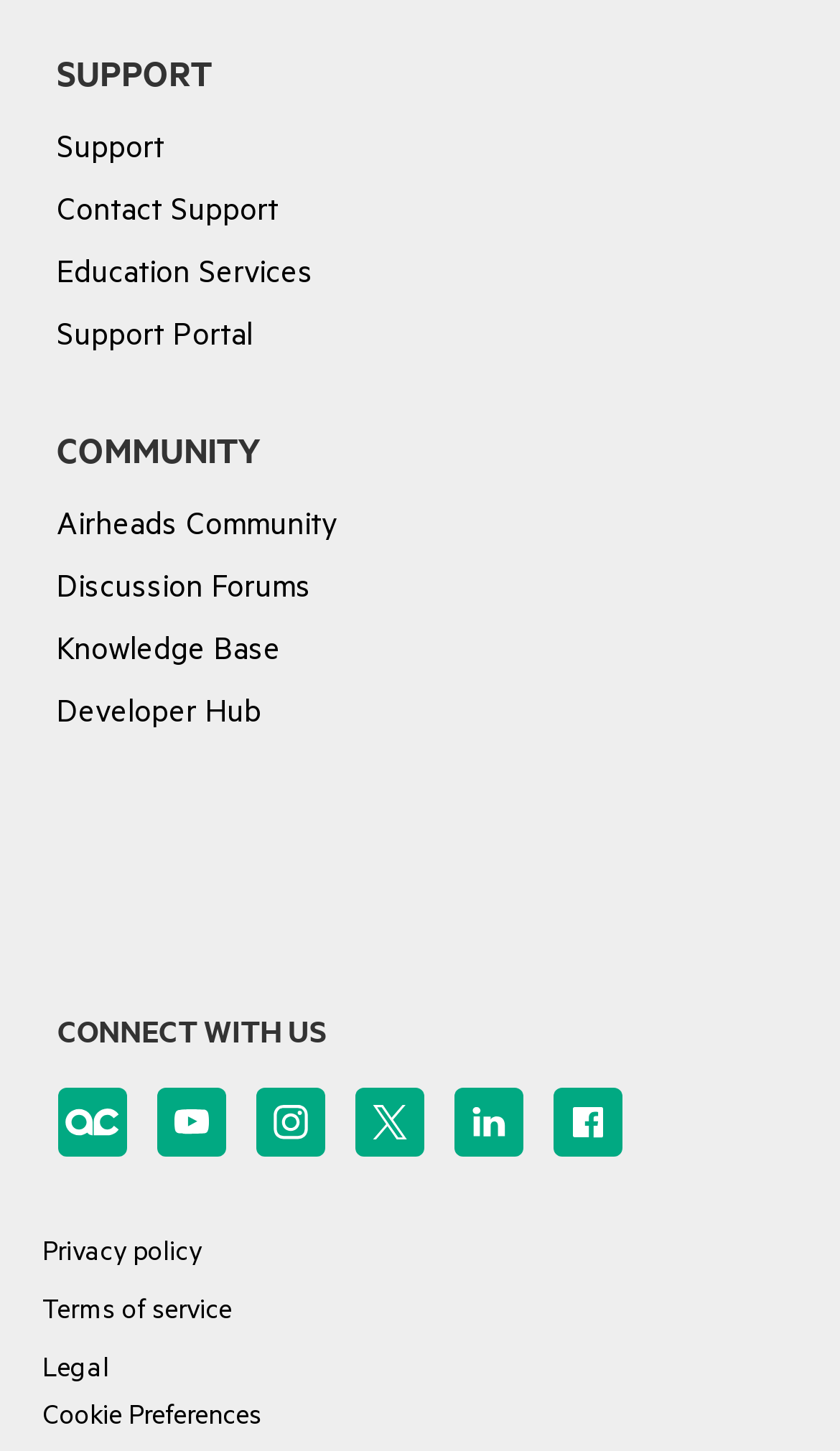Carefully examine the image and provide an in-depth answer to the question: How many links are there in the footer section?

There are 4 links in the footer section, which are 'Privacy policy', 'Terms of service', 'Legal', and 'Cookie Preferences', with bounding boxes of [0.05, 0.855, 0.24, 0.876], [0.05, 0.895, 0.276, 0.916], [0.05, 0.935, 0.129, 0.956], and [0.05, 0.962, 0.95, 0.994] respectively.